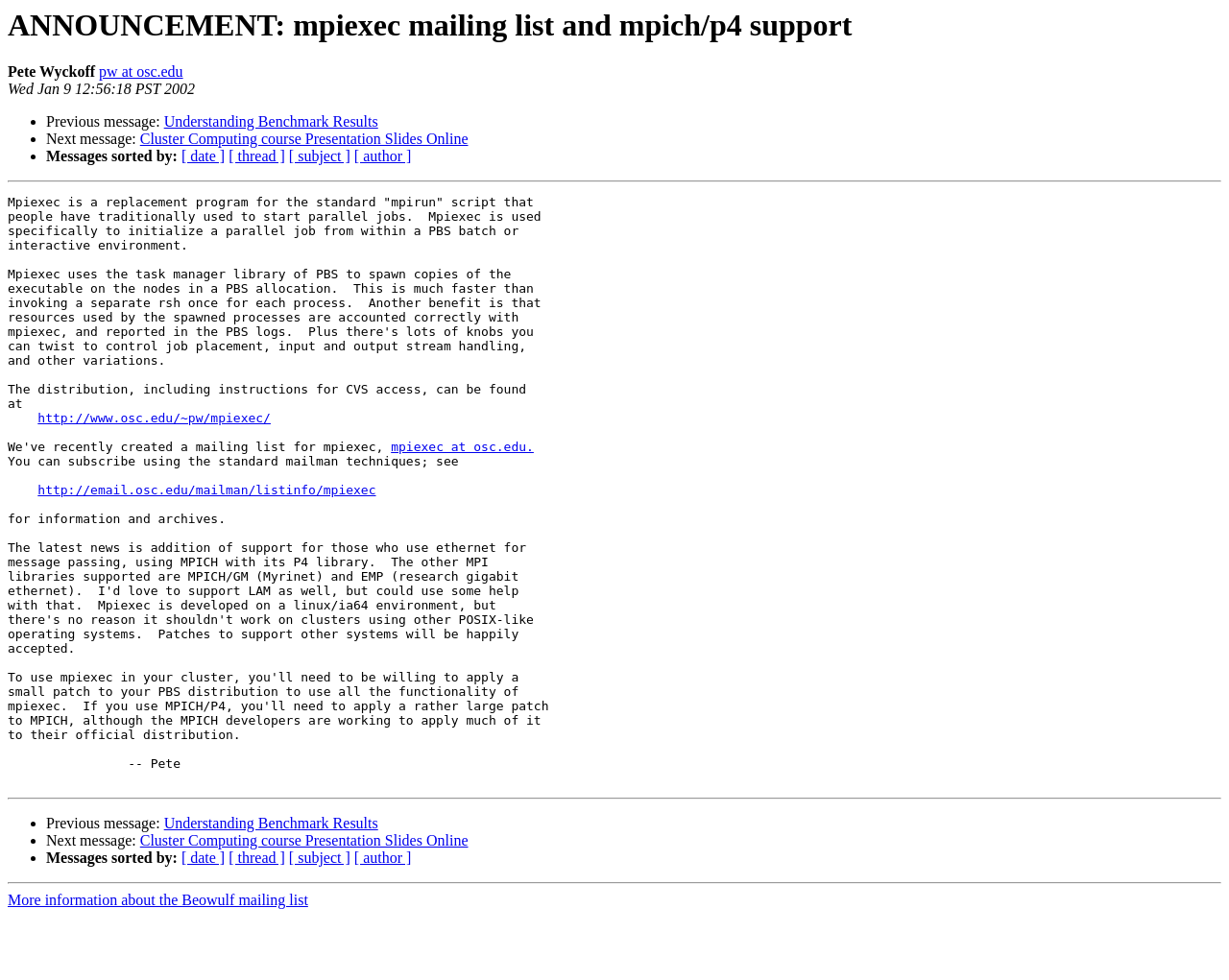Find the bounding box coordinates of the element to click in order to complete the given instruction: "Sort messages by date."

[0.148, 0.151, 0.183, 0.168]